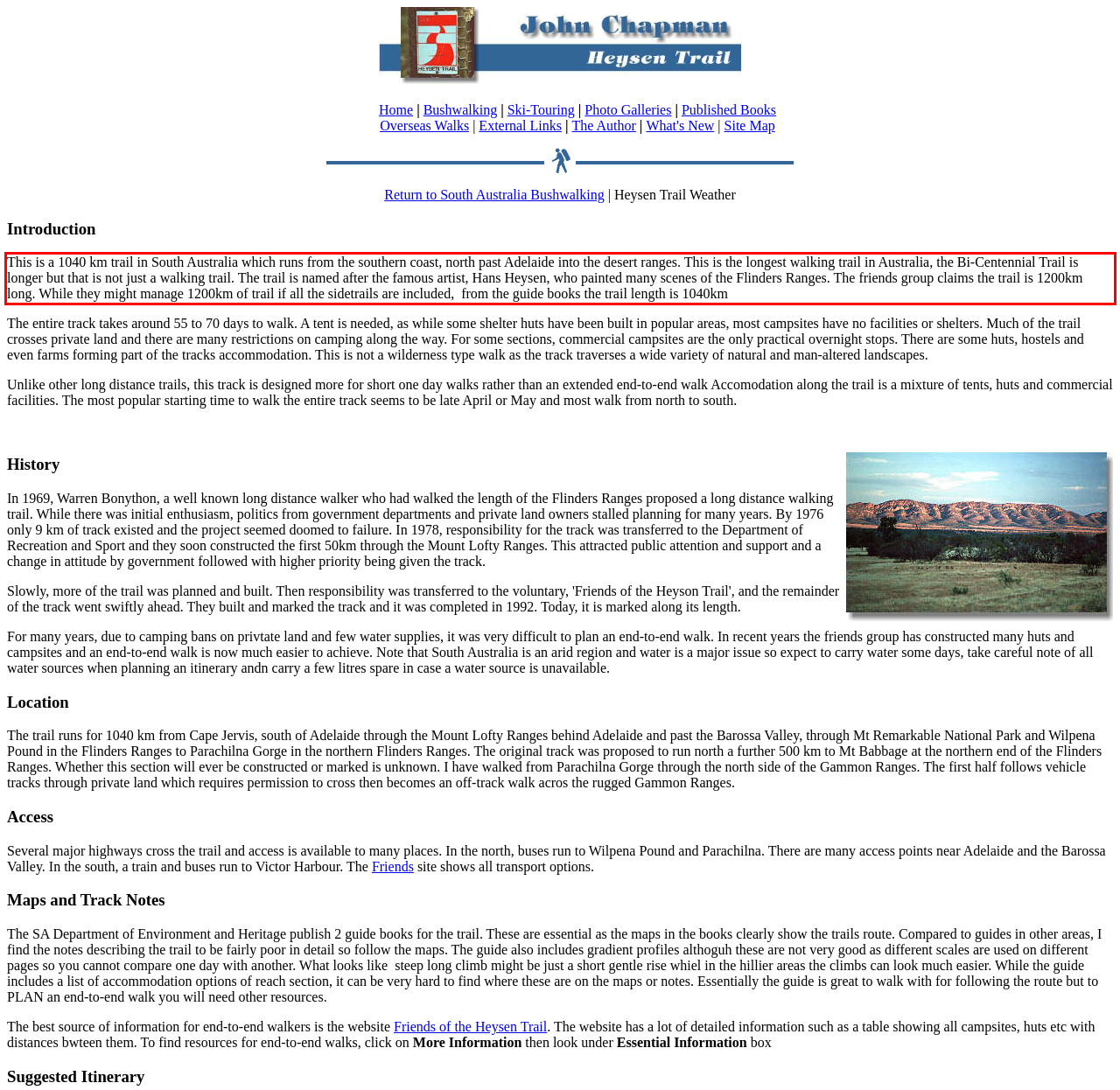Analyze the red bounding box in the provided webpage screenshot and generate the text content contained within.

This is a 1040 km trail in South Australia which runs from the southern coast, north past Adelaide into the desert ranges. This is the longest walking trail in Australia, the Bi-Centennial Trail is longer but that is not just a walking trail. The trail is named after the famous artist, Hans Heysen, who painted many scenes of the Flinders Ranges. The friends group claims the trail is 1200km long. While they might manage 1200km of trail if all the sidetrails are included, from the guide books the trail length is 1040km